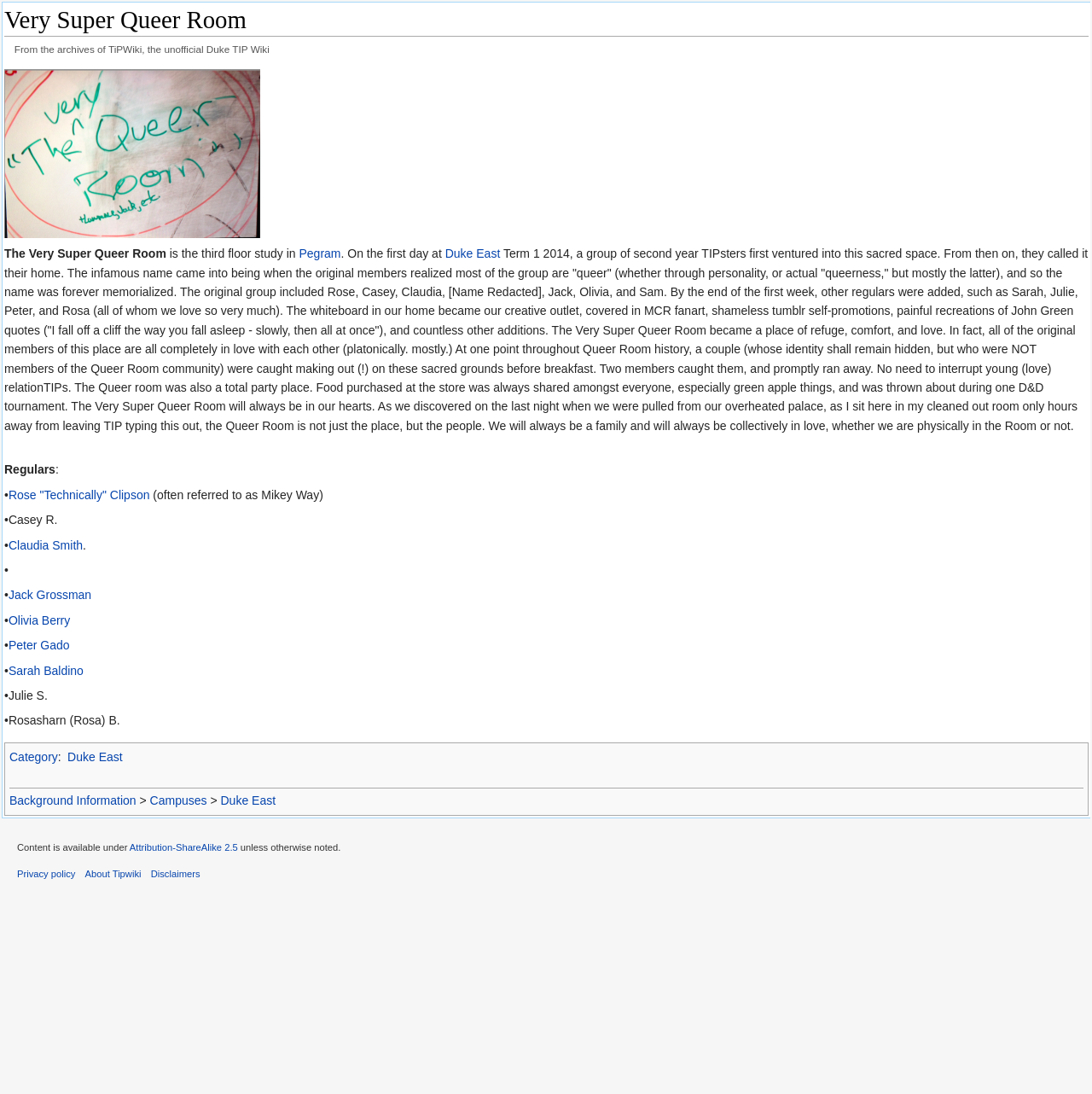What is the primary heading on this webpage?

Very Super Queer Room